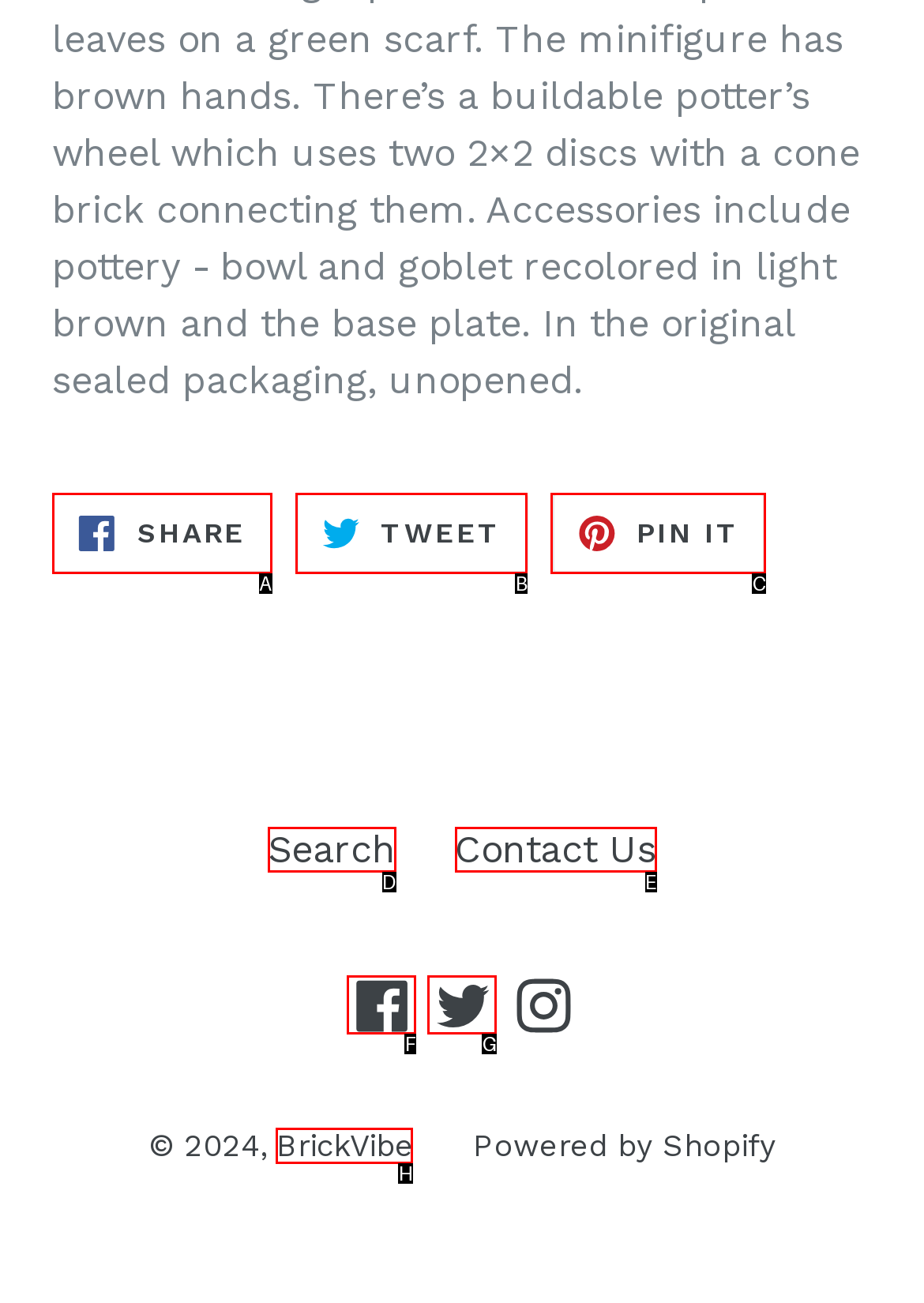Determine which option should be clicked to carry out this task: Go to BrickVibe
State the letter of the correct choice from the provided options.

H